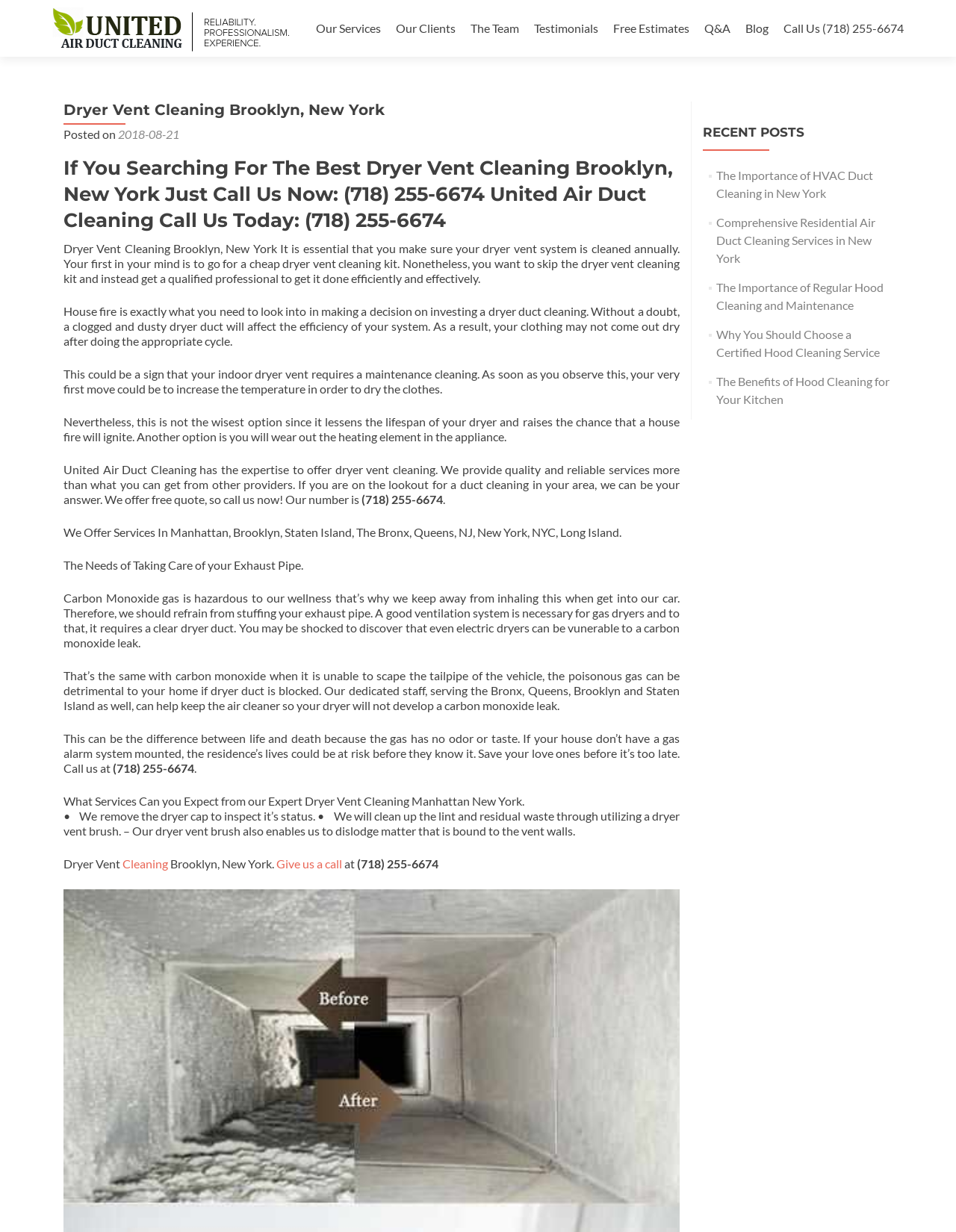Please specify the bounding box coordinates of the region to click in order to perform the following instruction: "Click on 'Hood Cleaning Staten Island, New York'".

[0.055, 0.016, 0.302, 0.029]